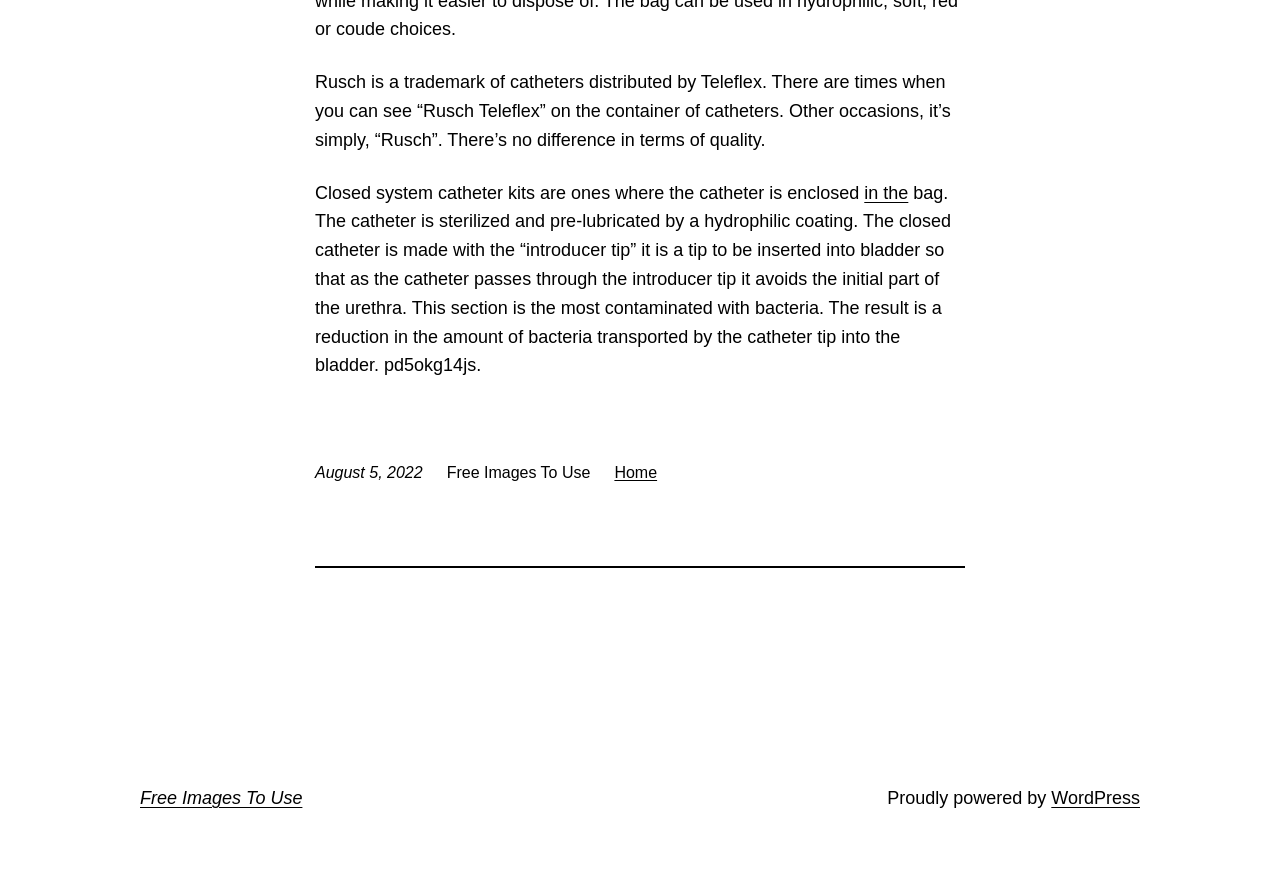Bounding box coordinates should be in the format (top-left x, top-left y, bottom-right x, bottom-right y) and all values should be floating point numbers between 0 and 1. Determine the bounding box coordinate for the UI element described as: Staff

None